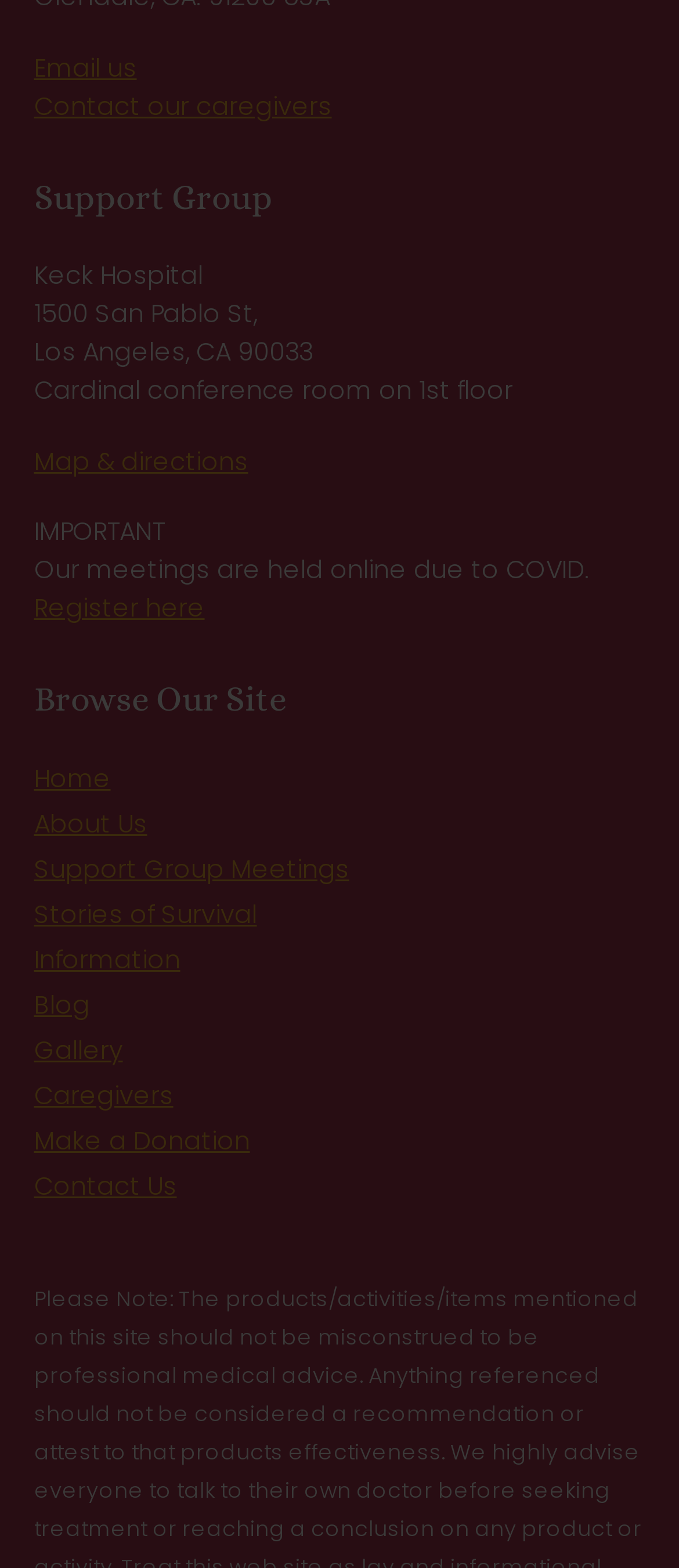Given the description "Support Group Meetings", determine the bounding box of the corresponding UI element.

[0.05, 0.543, 0.514, 0.565]